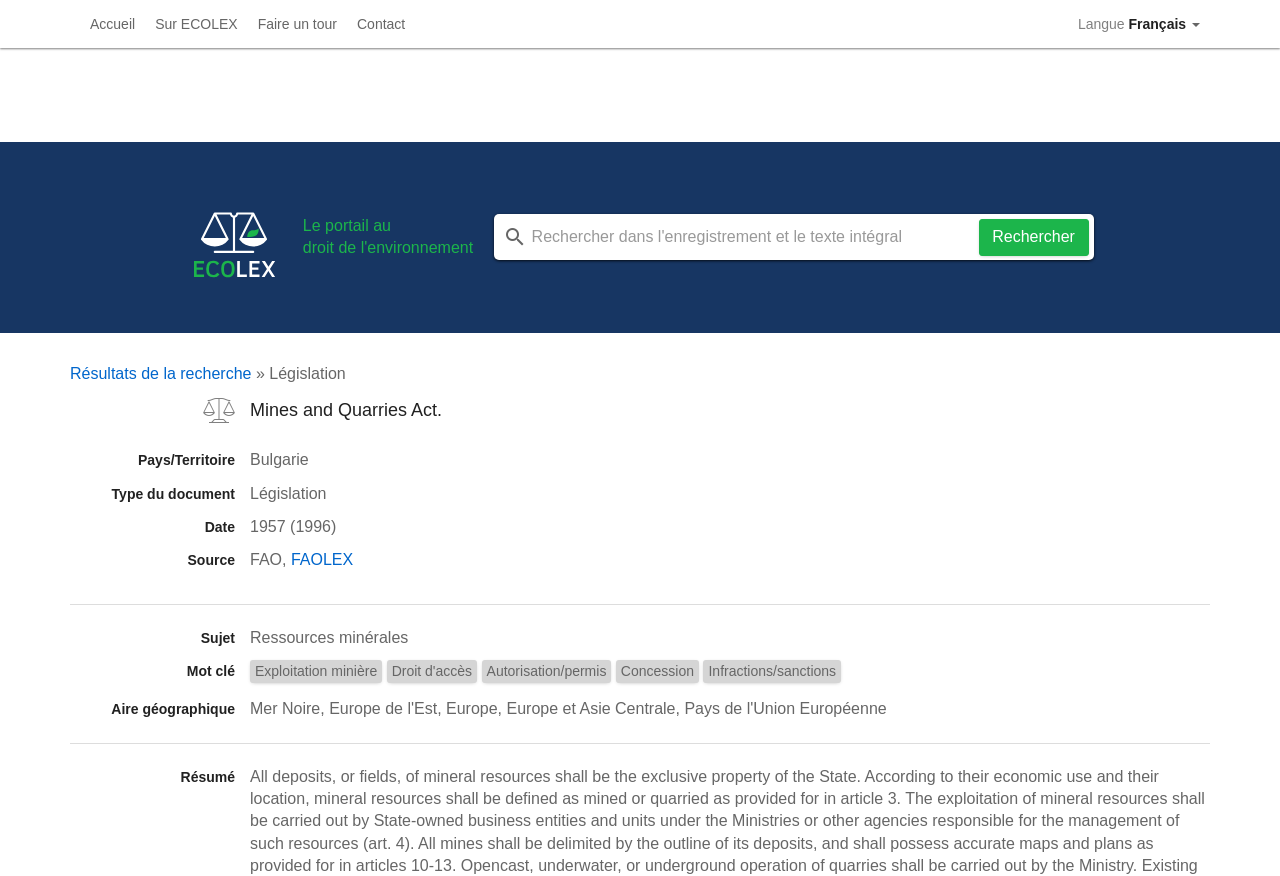Offer an extensive depiction of the webpage and its key elements.

This webpage appears to be a legislation page, specifically the "Mines and Quarries Act" from Bulgaria. At the top, there are five links: "Accueil", "Sur ECOLEX", "Faire un tour", "Contact", and "Langue Français", which are aligned horizontally across the top of the page. Below these links, there is an Ecolex logo, accompanied by a search box and a "Rechercher" button.

The main content of the page is divided into two sections. The first section has a heading "Législation" and provides information about the act, including the country, type of document, date, and source. The second section is a list of keywords and descriptions, including the subject, keywords, and geographic area related to the act.

There are several descriptive lists on the page, each with terms and details. The terms are aligned vertically on the left side of the page, while the details are indented to the right. The lists provide information about the act, such as the type of document, date of origin, and source.

The page also has several static text elements, including a brief description of the act at the top, and a list of keywords and descriptions at the bottom. Overall, the page appears to be a detailed summary of the "Mines and Quarries Act" from Bulgaria.